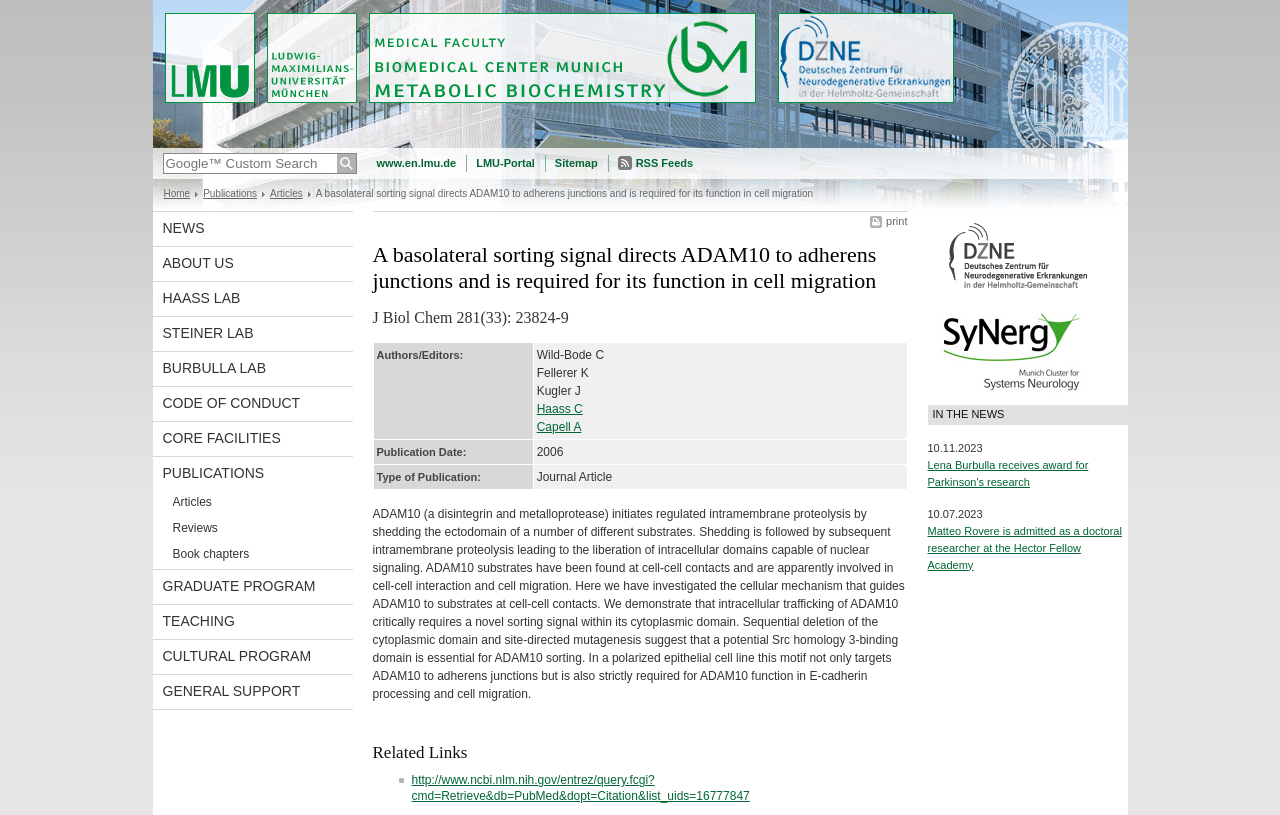What is the topic of the news article dated 10.11.2023?
Refer to the screenshot and deliver a thorough answer to the question presented.

I found the answer by looking at the 'IN THE NEWS' section of the webpage, where the news article dated 10.11.2023 is mentioned with the title 'Lena Burbulla receives award for Parkinson's research'.